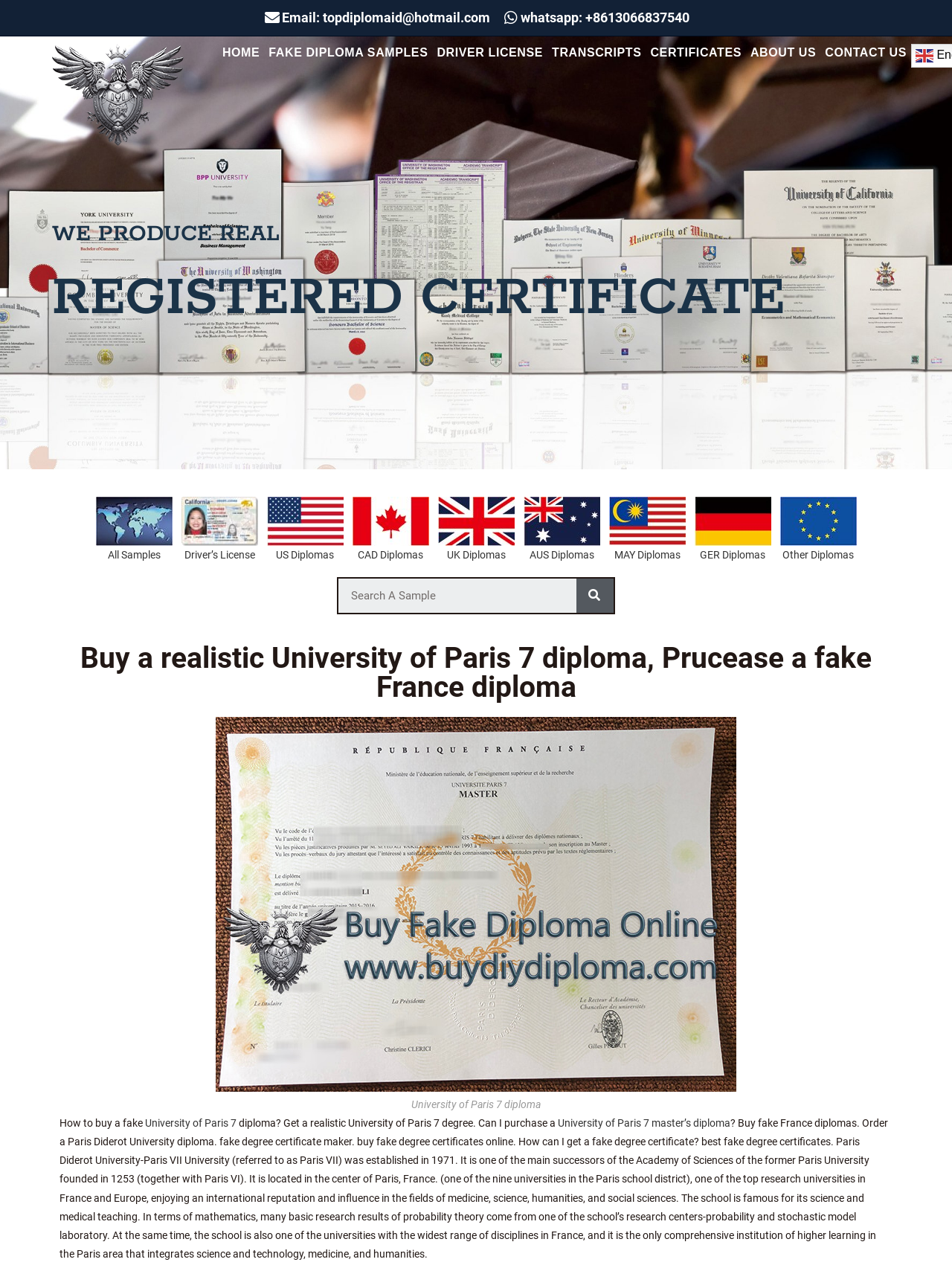What is the name of the university whose diploma can be purchased?
Based on the visual details in the image, please answer the question thoroughly.

I found a heading on the webpage with the text 'Buy a realistic University of Paris 7 diploma, Prucease a fake France diploma'. This suggests that the website offers fake diplomas from the University of Paris 7.